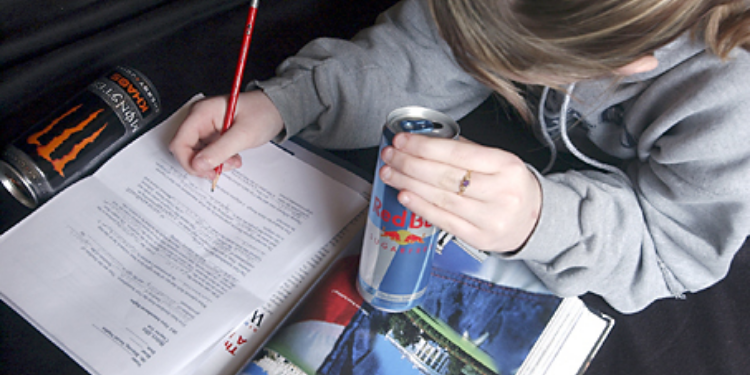Break down the image and provide a full description, noting any significant aspects.

The image captures a close-up scene of a person engaged in studying or working on an assignment. They are seated at a table or desk, surrounded by study materials. In one hand, they hold a can of Red Bull, symbolizing popular energy drink consumption, while the other hand is poised with a red pen, poised to underline or annotate text. A sheet of printed material lies open in front of them, suggesting active engagement with the content, and a can of Monster Energy drink sits just to the left, further emphasizing the theme of energy supplements. The lighting is soft, creating an intimate study atmosphere, while the gray hoodie worn by the individual adds a casual, comfortable vibe to the scene. This image reflects a common scenario in which students or busy individuals rely on caffeinated beverages to enhance focus and productivity.